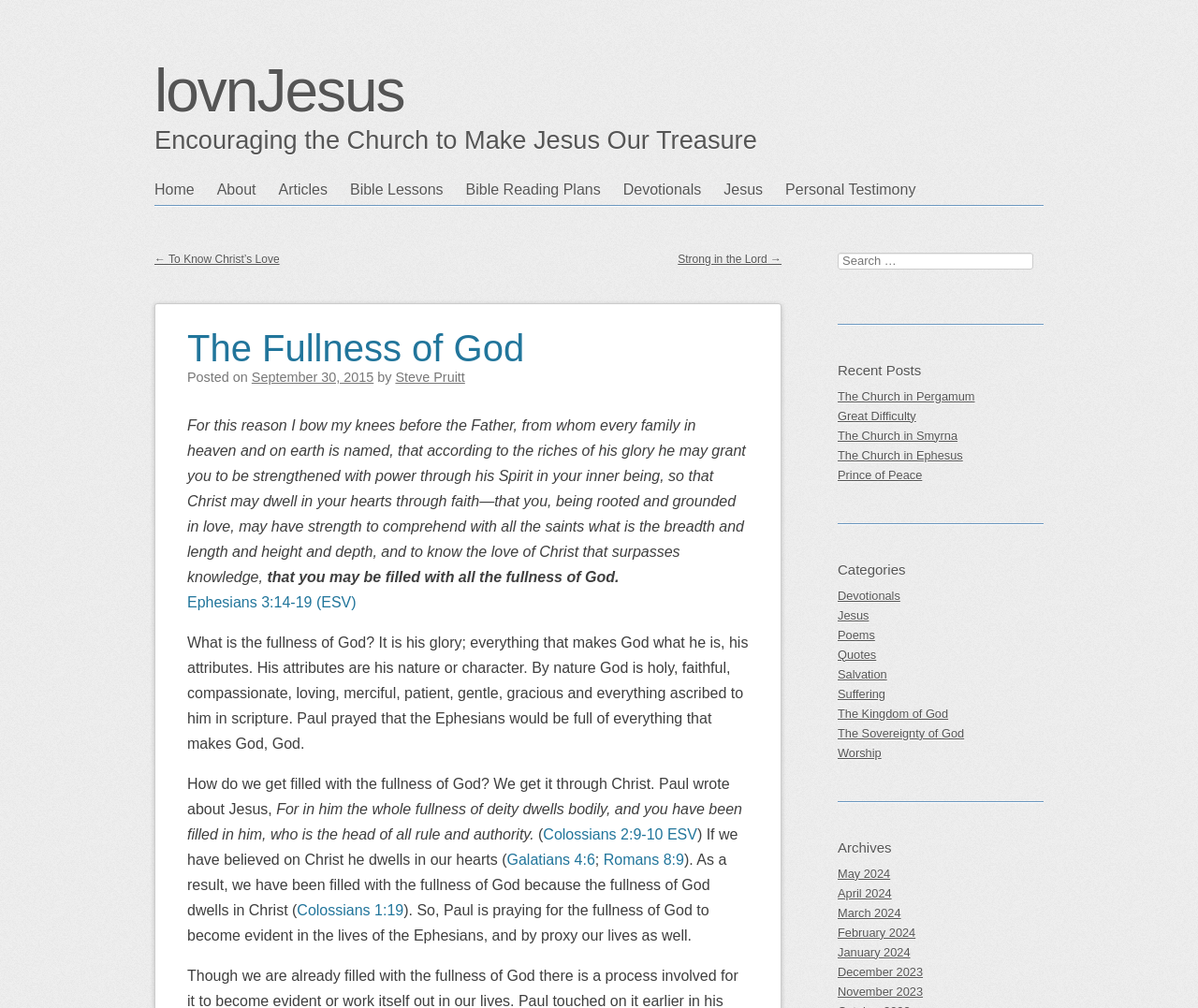What is the purpose of the search box?
Give a one-word or short-phrase answer derived from the screenshot.

To search the website